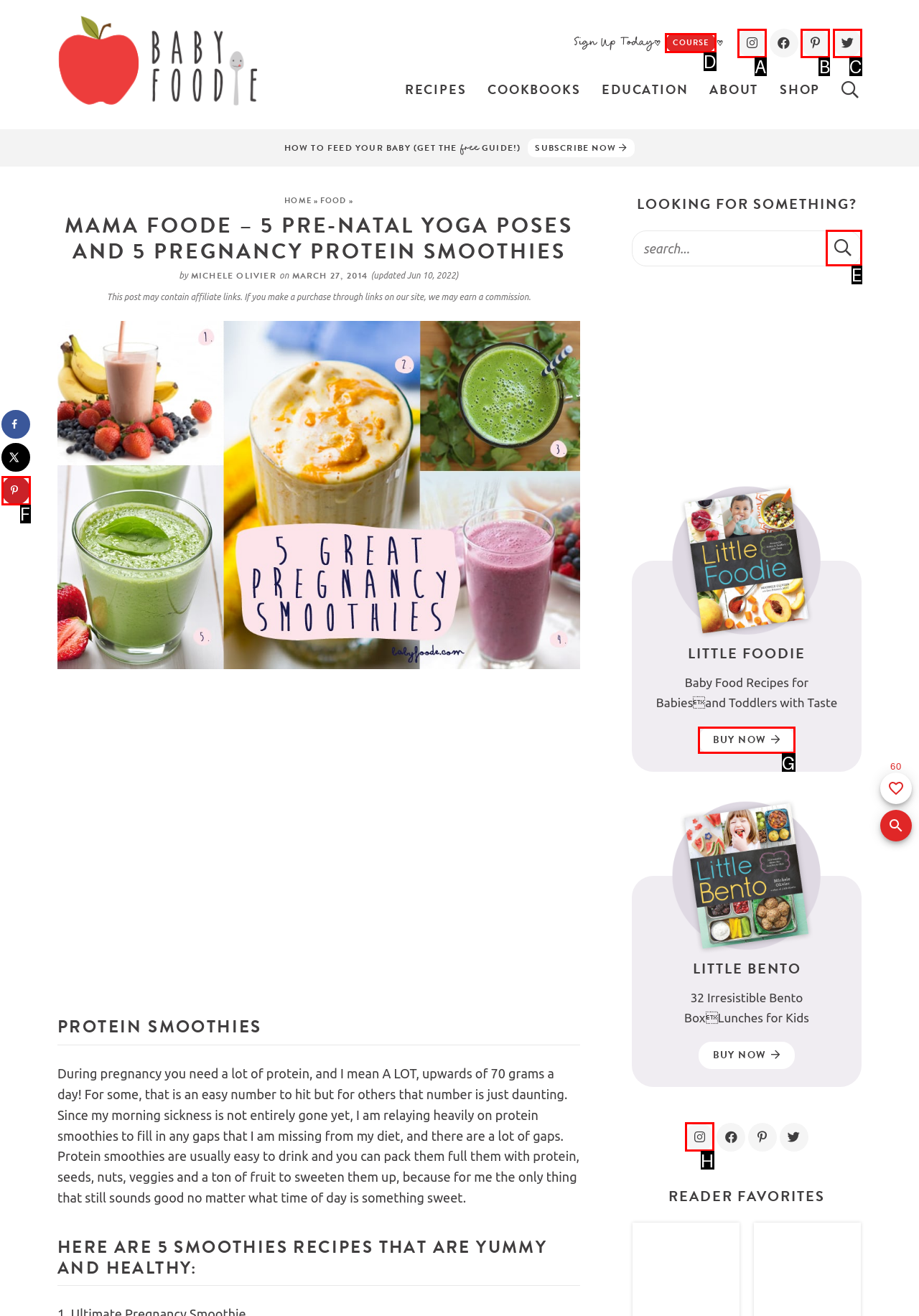Determine which UI element matches this description: About US
Reply with the appropriate option's letter.

None